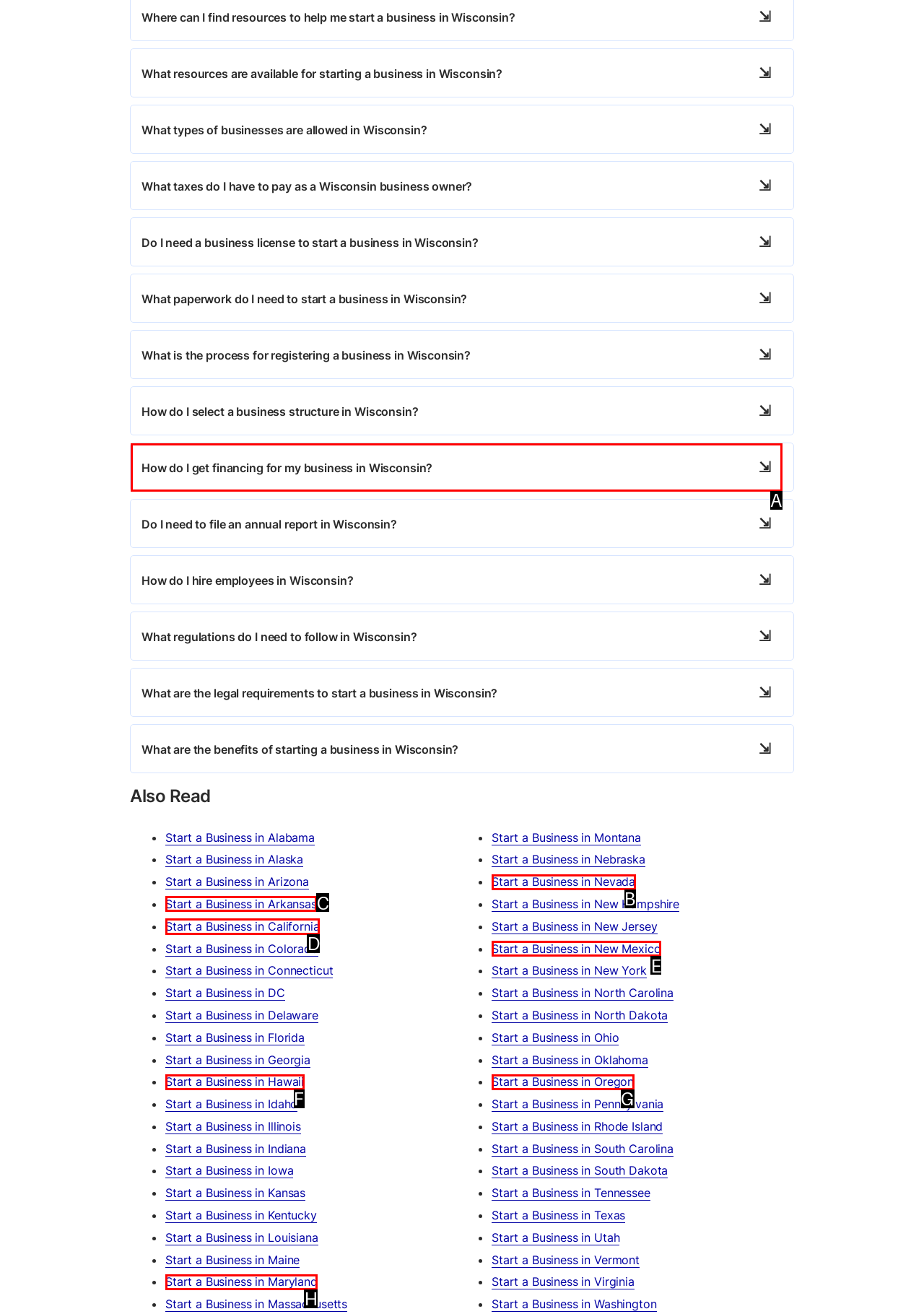Choose the HTML element that should be clicked to accomplish the task: Report any issues related to the migration. Answer with the letter of the chosen option.

None